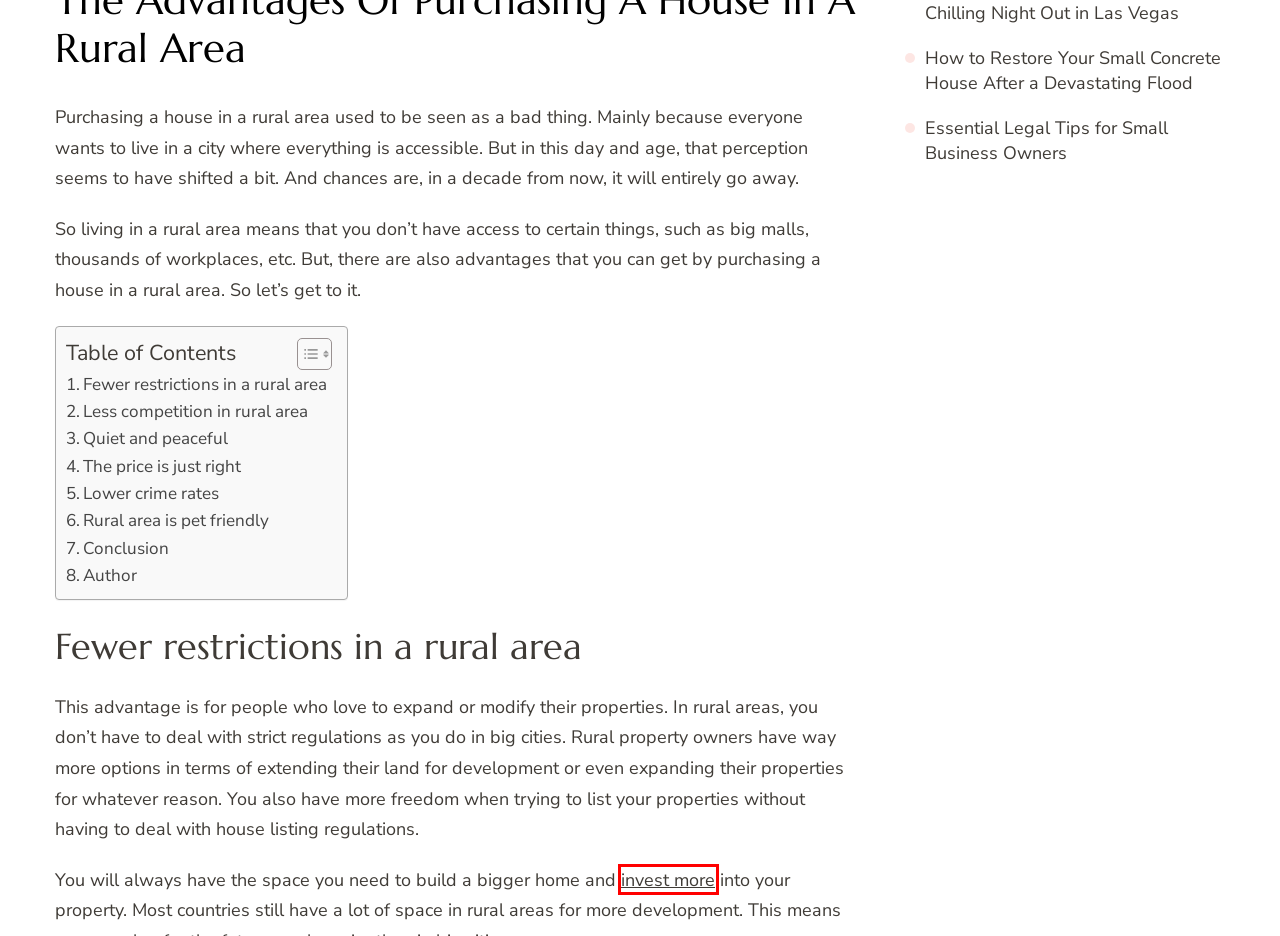You are given a screenshot of a webpage with a red rectangle bounding box around a UI element. Select the webpage description that best matches the new webpage after clicking the element in the bounding box. Here are the candidates:
A. Essential Legal Tips for Small Business Owners - Angela Gallo's Blog
B. Healthy Living Archives - Angela Gallo's Blog
C. 6 Key Qualities All the Top Lawn Care Companies Have In Common - Angela Gallo's Blog
D. How Personal Injury Lawyers Can Play a Crucial Role in Your Recovery - Angela Gallo's Blog
E. How Pet Care Changed Through the Years - Angela Gallo's Blog
F. Log In ‹ Angela Gallo's Blog — WordPress
G. How to Restore Your Small Concrete House After a Devastating Flood - Angela Gallo's Blog
H. The Ultimate Guide to Global Investment Strategy - Angela Gallo's Blog

H